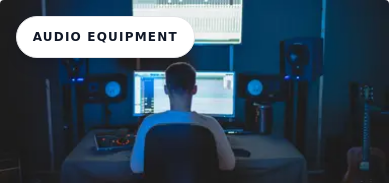Please answer the following question using a single word or phrase: 
What is the theme of the workspace?

audio technology and sound engineering